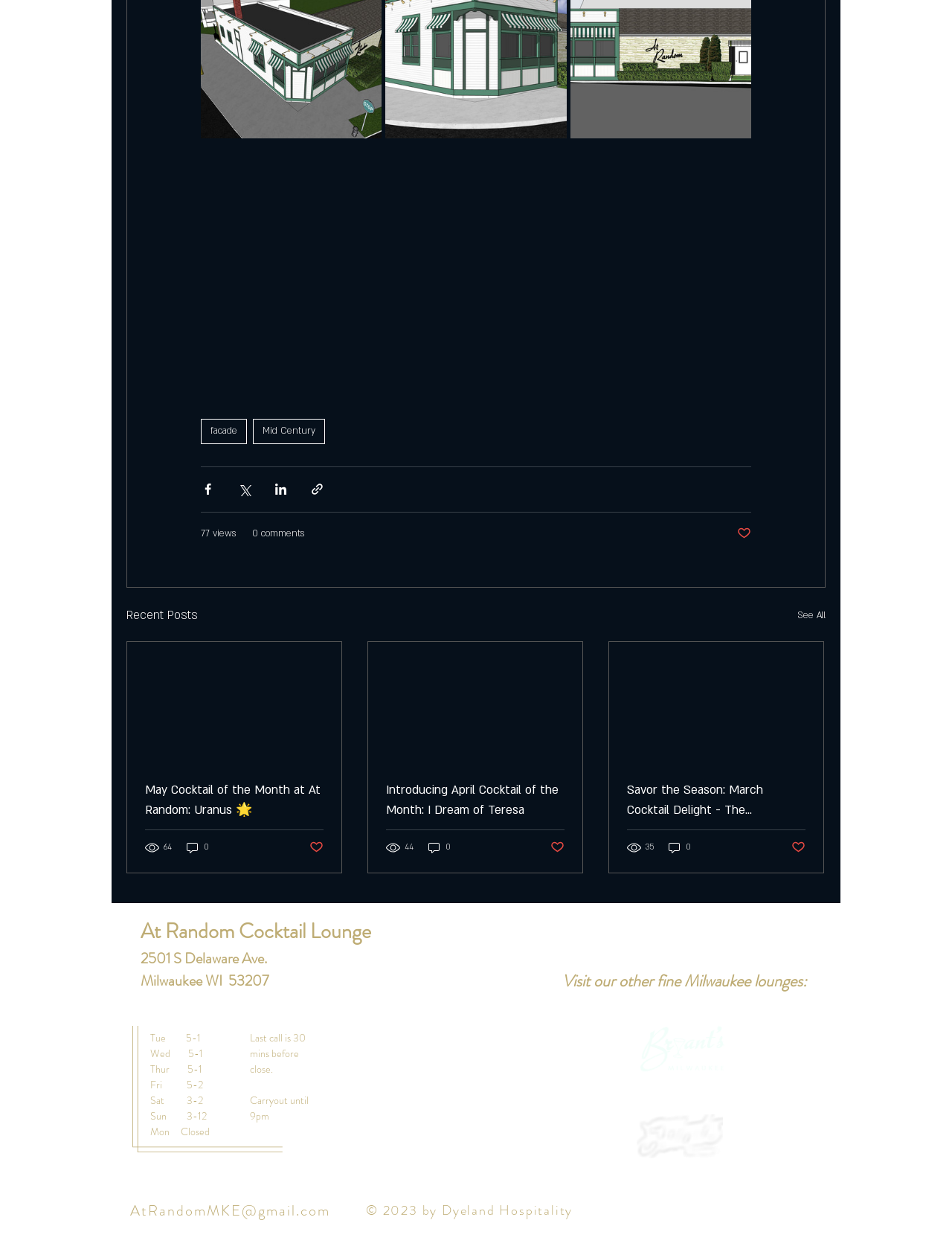Respond with a single word or phrase for the following question: 
What is the last call time at the cocktail lounge?

30 mins before close